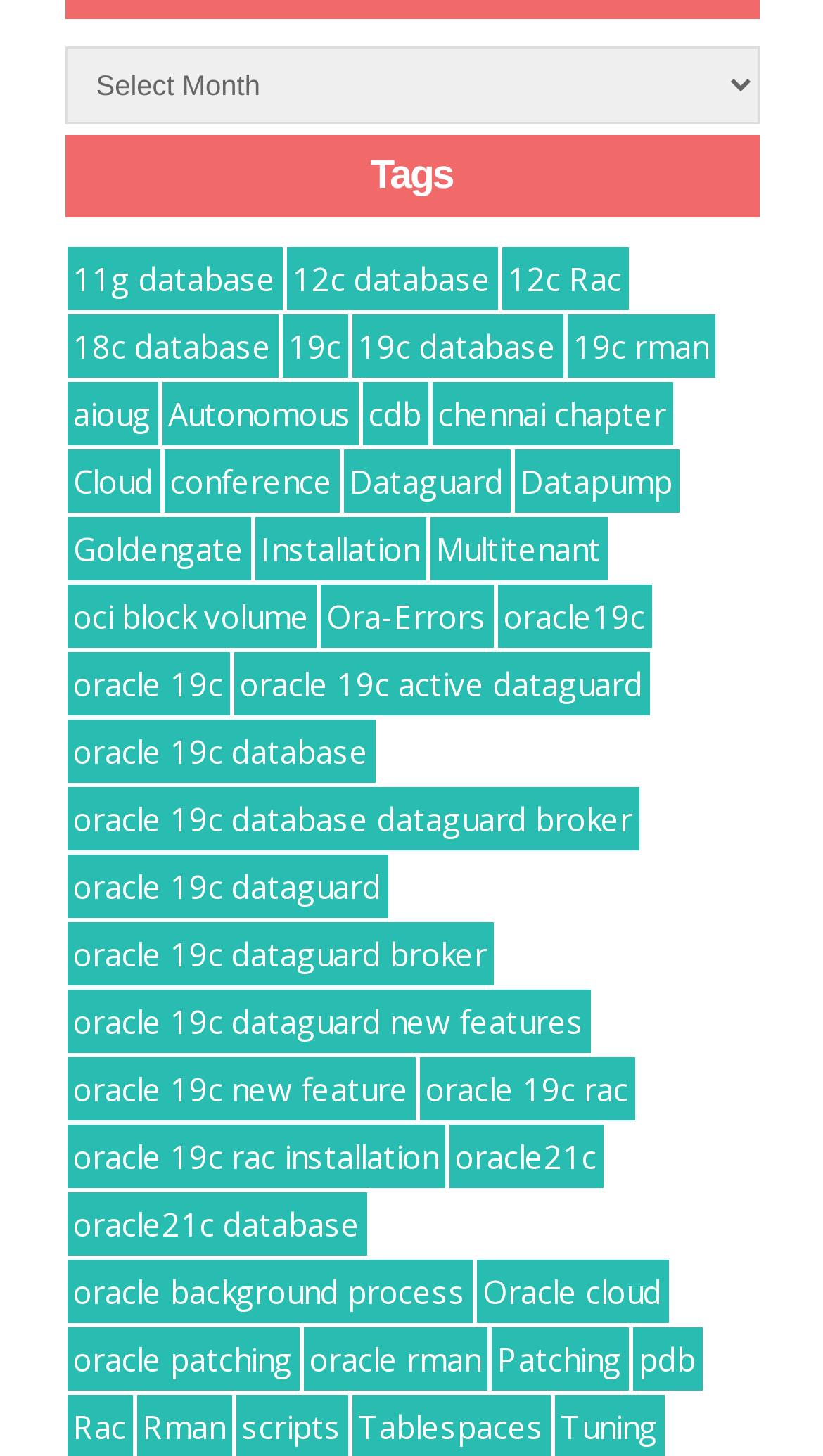How many Oracle 19c database-related items are there?
Offer a detailed and full explanation in response to the question.

I found the link 'oracle 19c database (29 items)' under the 'Tags' heading, which indicates that there are 29 items related to Oracle 19c database.